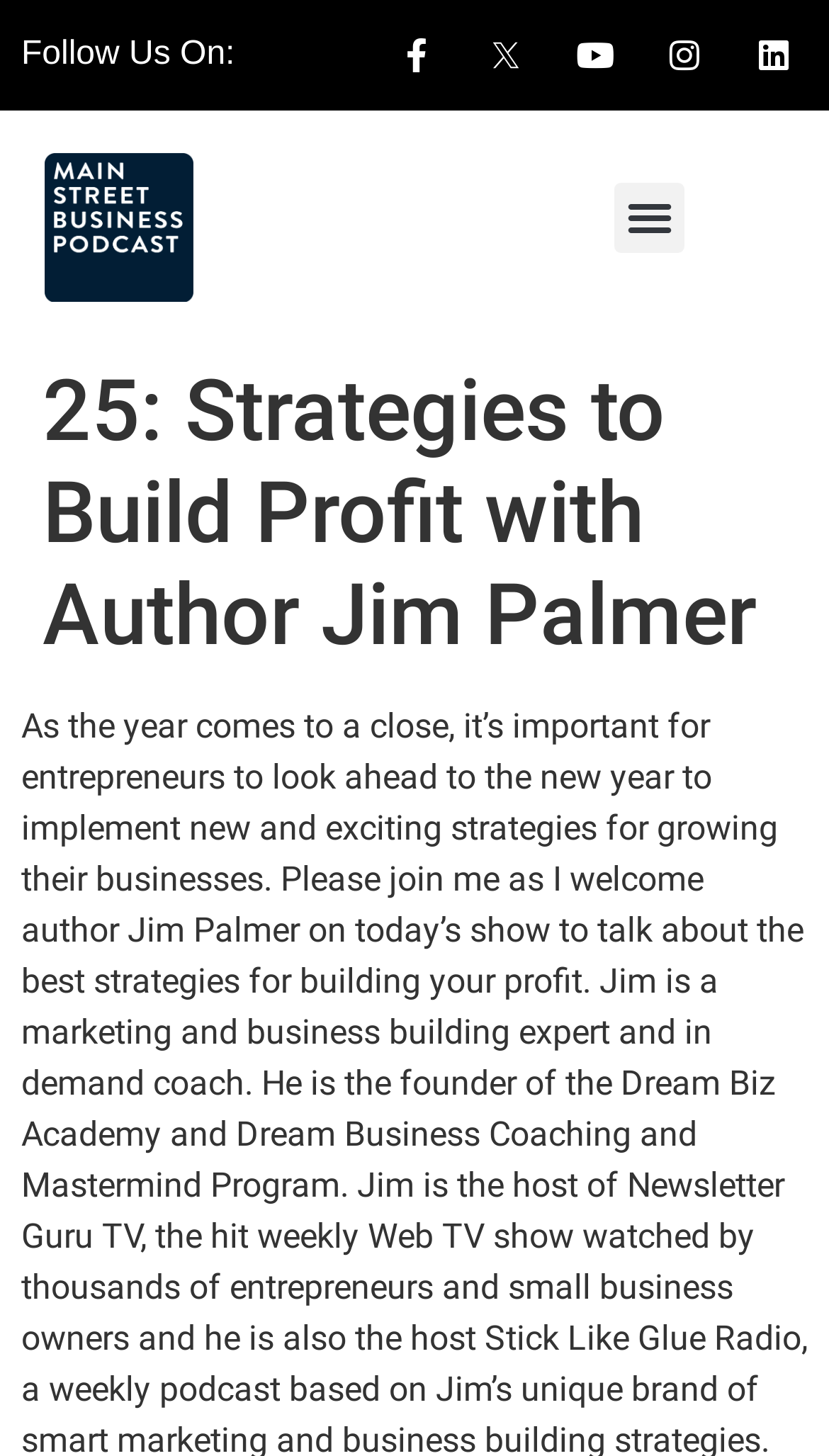Identify and extract the heading text of the webpage.

25: Strategies to Build Profit with Author Jim Palmer